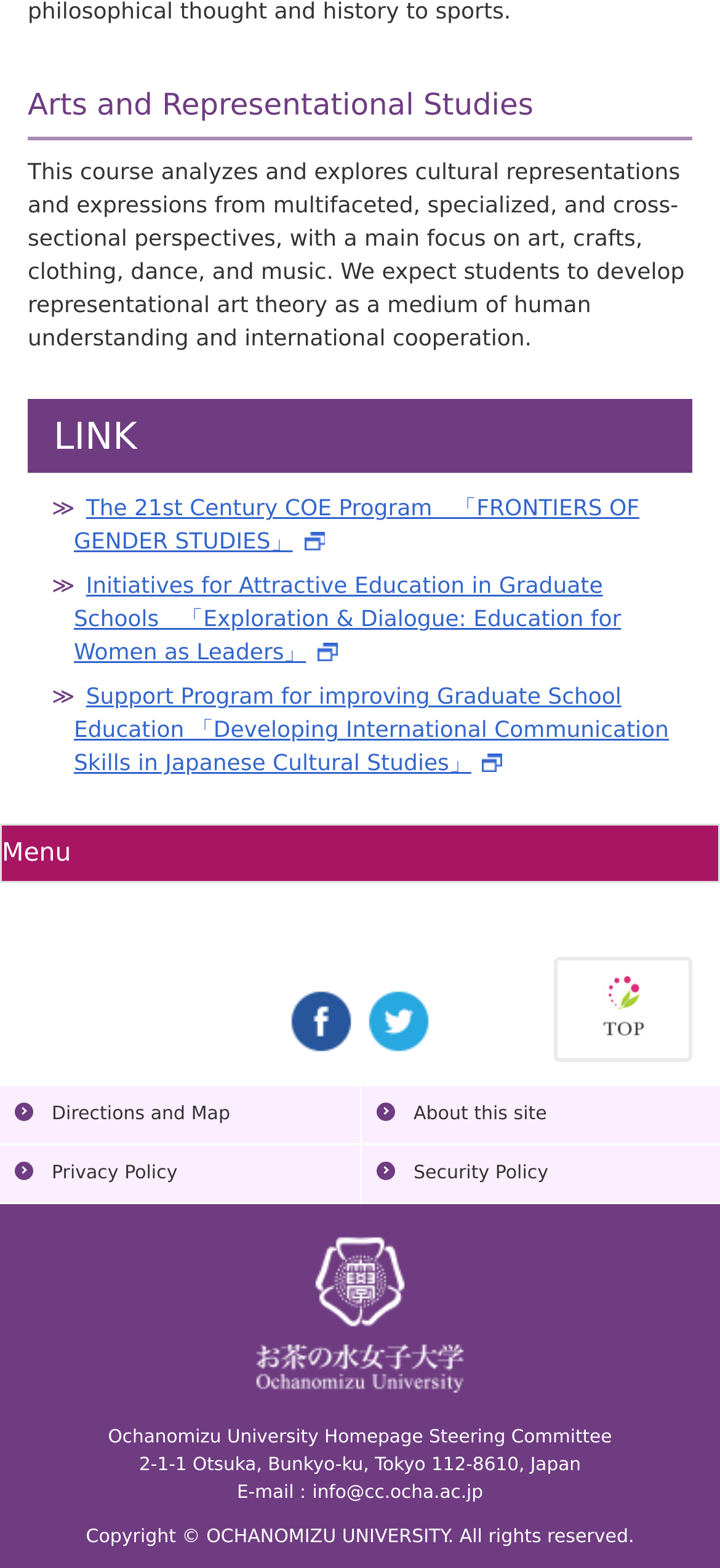Locate the UI element described by Directions and Map in the provided webpage screenshot. Return the bounding box coordinates in the format (top-left x, top-left y, bottom-right x, bottom-right y), ensuring all values are between 0 and 1.

[0.021, 0.7, 0.479, 0.723]